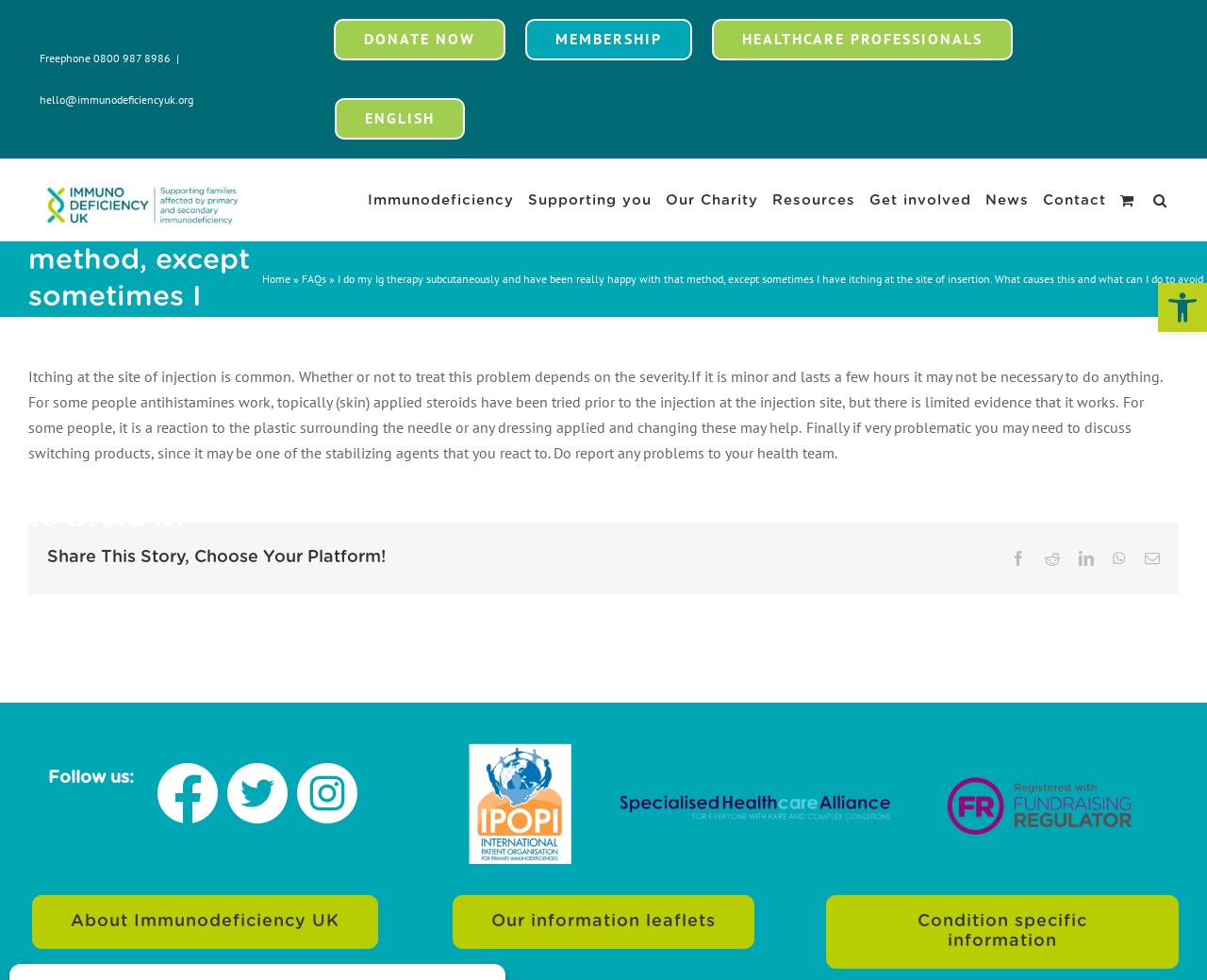Provide the bounding box coordinates of the HTML element this sentence describes: "FAQ’s". The bounding box coordinates consist of four float numbers between 0 and 1, i.e., [left, top, right, bottom].

None